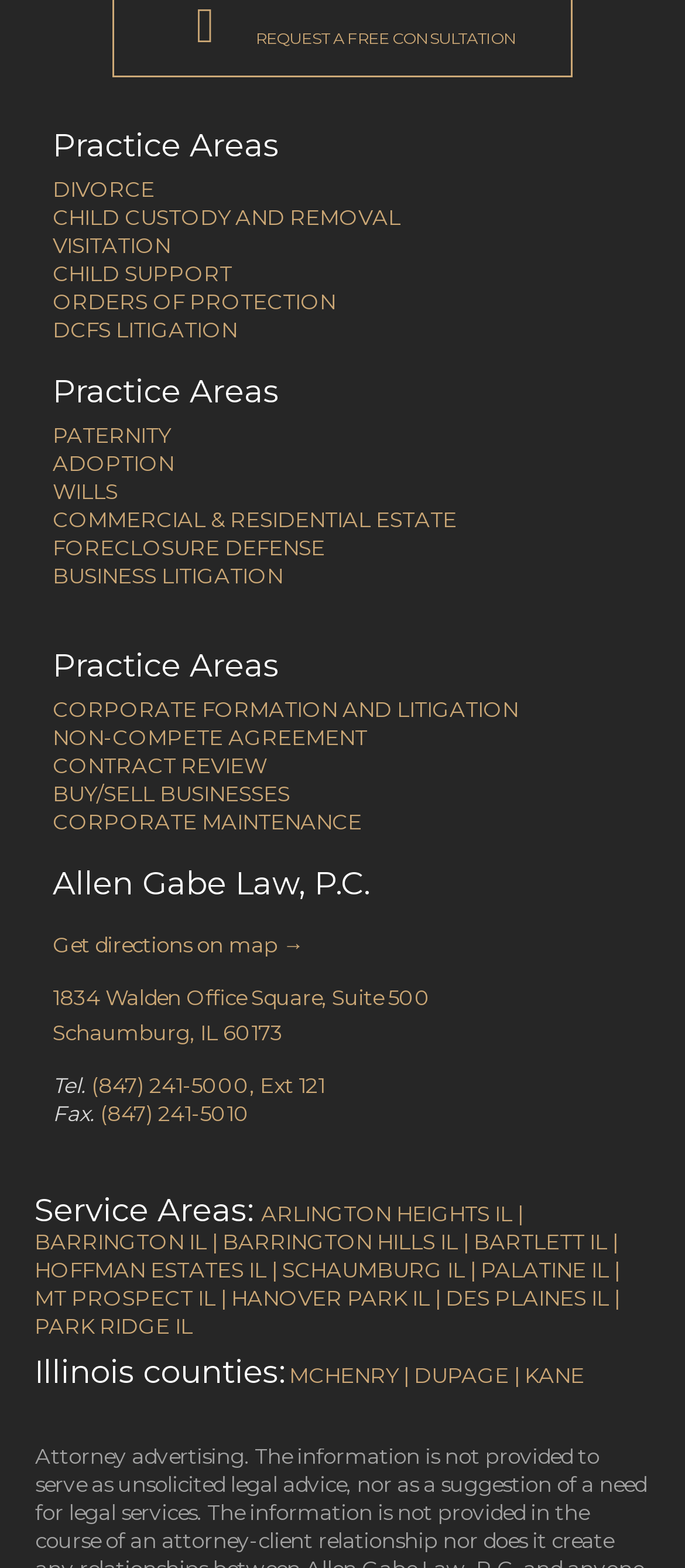Calculate the bounding box coordinates for the UI element based on the following description: "Park Ridge IL". Ensure the coordinates are four float numbers between 0 and 1, i.e., [left, top, right, bottom].

[0.05, 0.838, 0.281, 0.854]